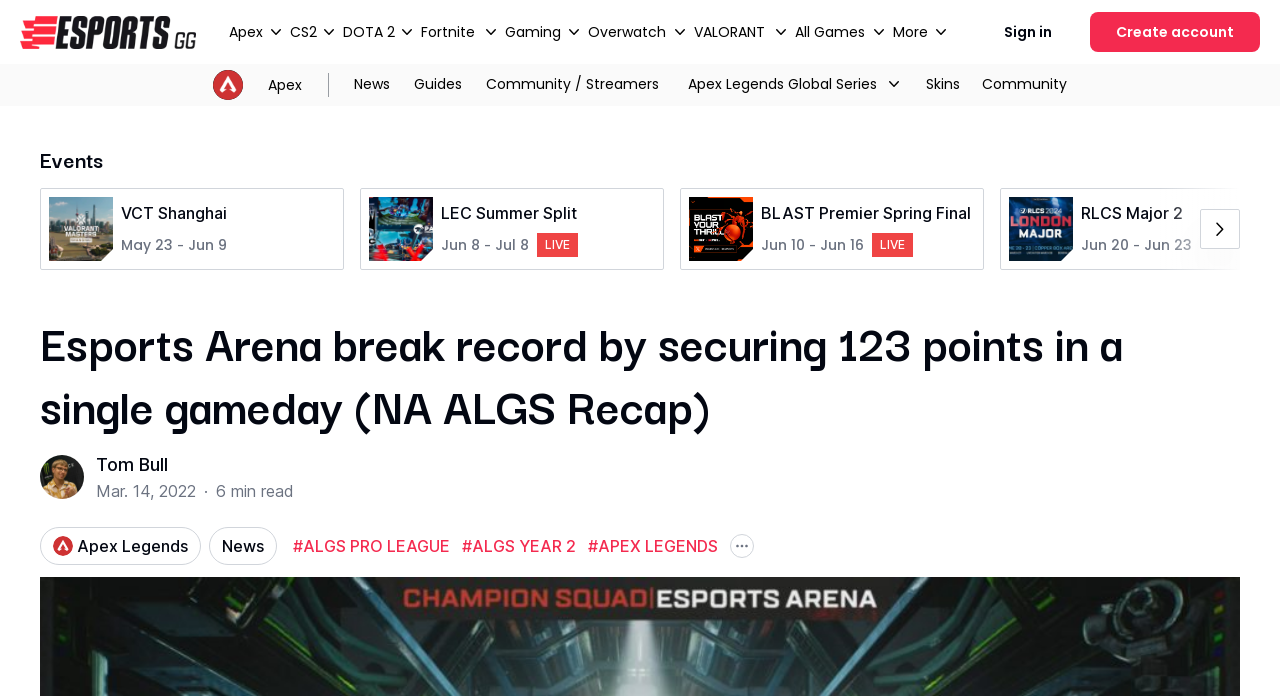Give an extensive and precise description of the webpage.

The webpage is about esports news and features a prominent article about Team Esports Arena breaking a record in the ALGS Pro League. At the top of the page, there is a logo of esports.gg, a navigation menu with links to various games such as Apex, CS2, DOTA 2, and more, and buttons to sign in or create an account.

Below the navigation menu, there is a section dedicated to Apex Legends, with a game icon and links to news, guides, and community/streamers. Further down, there is a section highlighting upcoming events, including the VCT Shanghai preview, LEC Summer Split, BLAST Premier Spring Final, and RLCS Major 2. Each event is represented by a thumbnail image, with dates and times listed below.

The main article, "Esports Arena break record by securing 123 points in a single gameday (NA ALGS Recap)", is displayed prominently, with a heading and a brief summary. The article is written by Tom Bull and was published on March 14, 2022. There are also links to related topics, such as Apex Legends, News, and hashtags like #ALGS PRO LEAGUE, #ALGS YEAR 2, and #APEX LEGENDS.

At the bottom of the page, there is a button to view more events. Overall, the webpage is focused on providing esports news, updates, and information to its users.